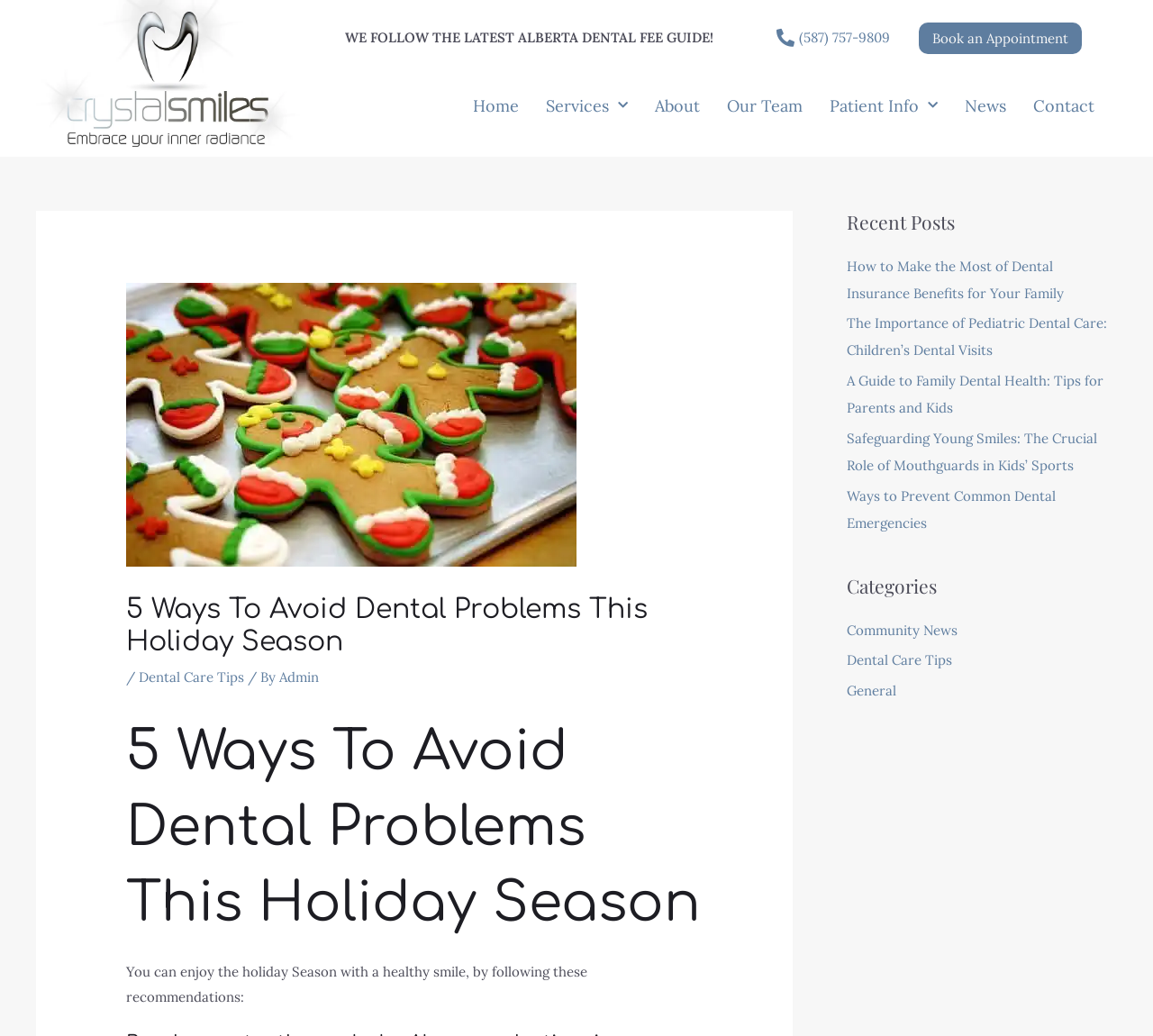Locate the bounding box coordinates of the clickable area to execute the instruction: "Visit the 'Beauty Salon' page". Provide the coordinates as four float numbers between 0 and 1, represented as [left, top, right, bottom].

None